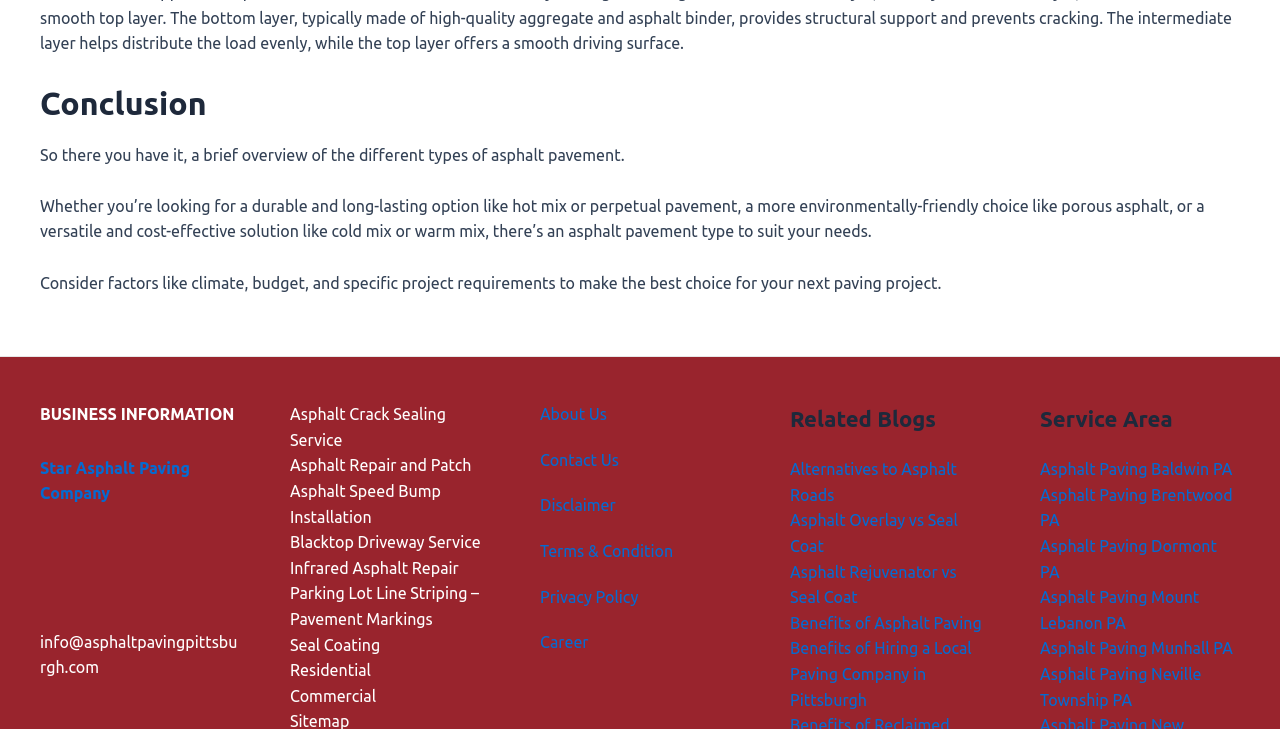Please identify the coordinates of the bounding box for the clickable region that will accomplish this instruction: "Read 'Alternatives to Asphalt Roads'".

[0.617, 0.631, 0.748, 0.691]